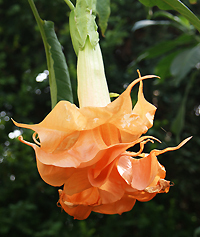What is the shape of the flower's petals?
Please ensure your answer is as detailed and informative as possible.

According to the caption, the flower showcases a series of ruffled, trumpet-shaped petals that cascade elegantly from a central stem, indicating that the petals have a trumpet-like shape.